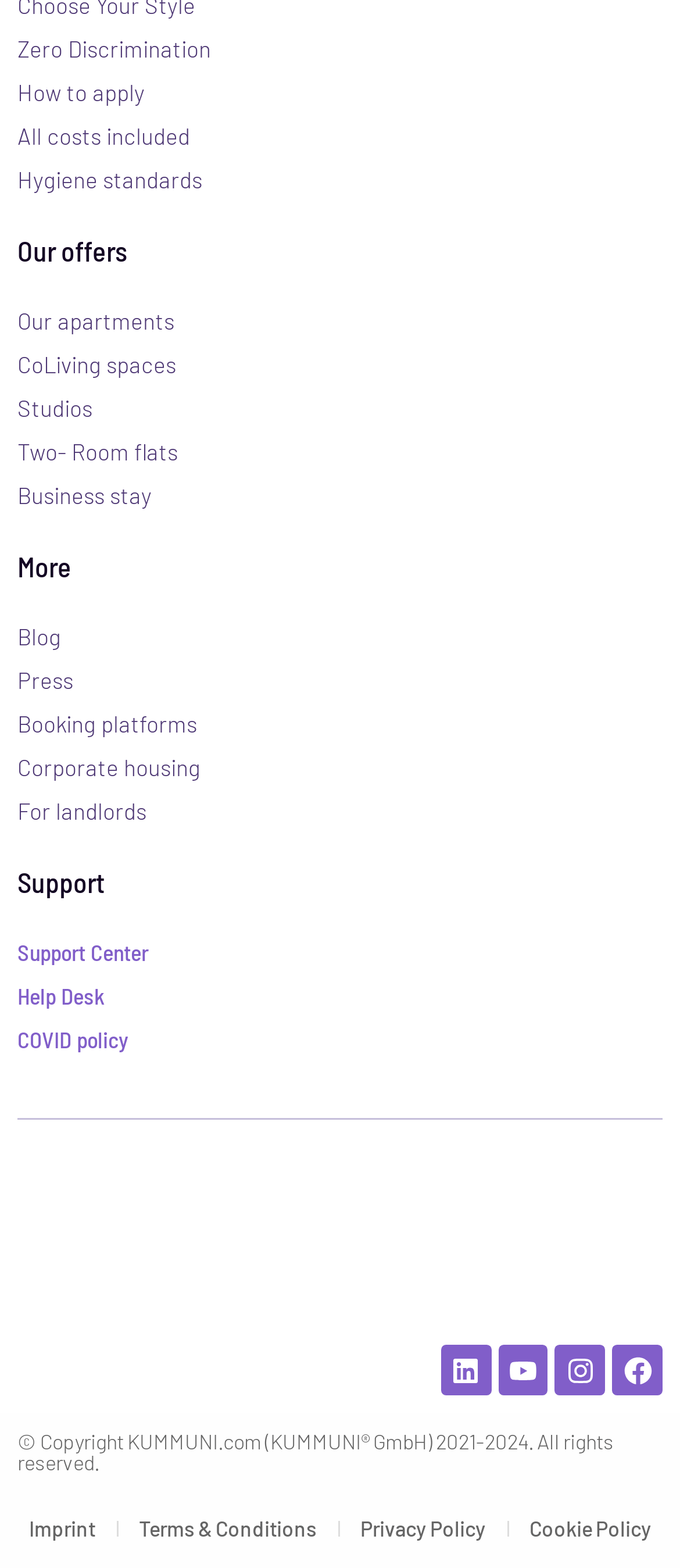What social media platforms are linked?
Please elaborate on the answer to the question with detailed information.

The webpage contains links to various social media platforms, including Facebook, Instagram, Youtube, and Linkedin, which can be accessed by clicking on the corresponding icons.